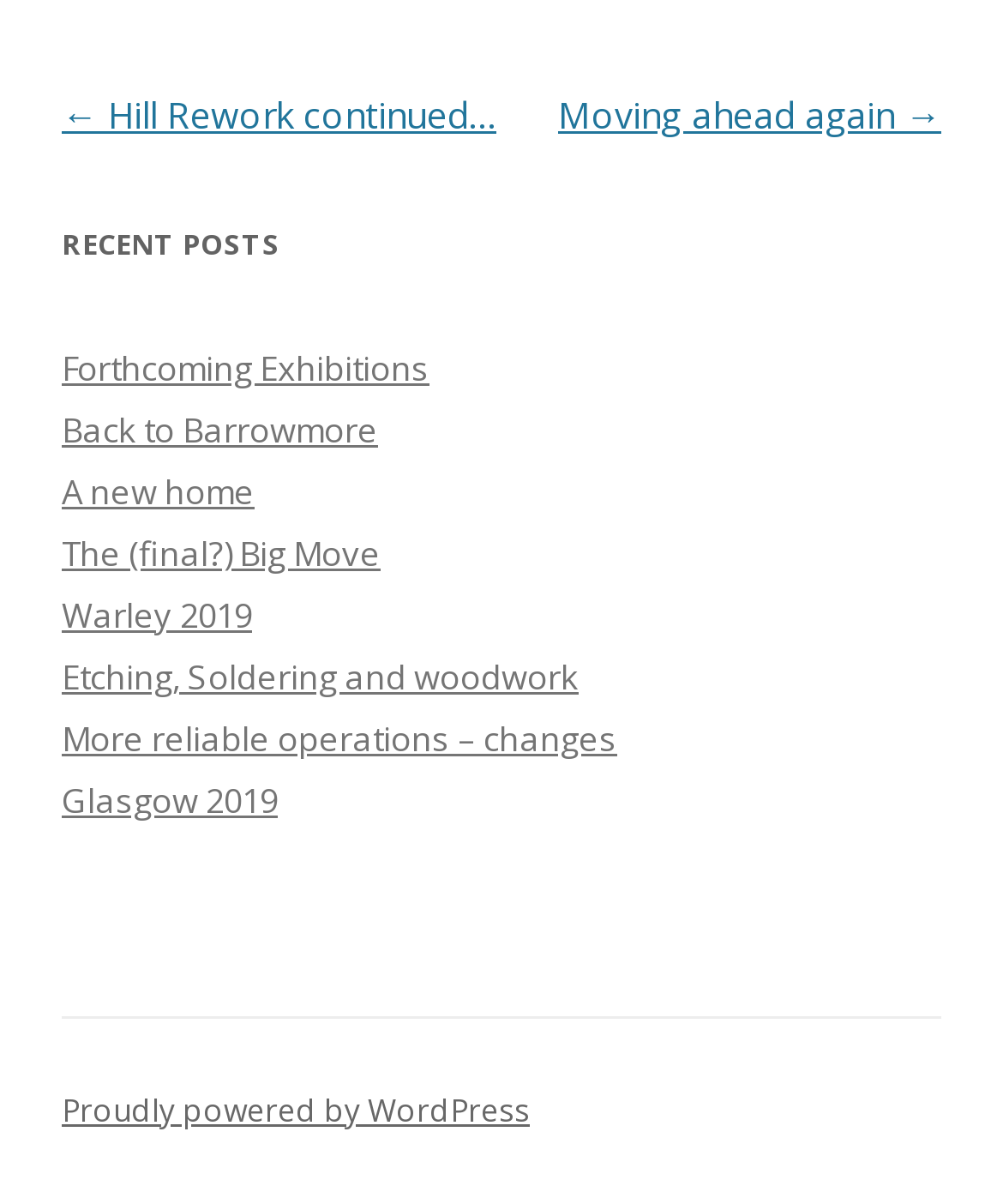Select the bounding box coordinates of the element I need to click to carry out the following instruction: "visit forthcoming exhibitions".

[0.062, 0.286, 0.428, 0.325]